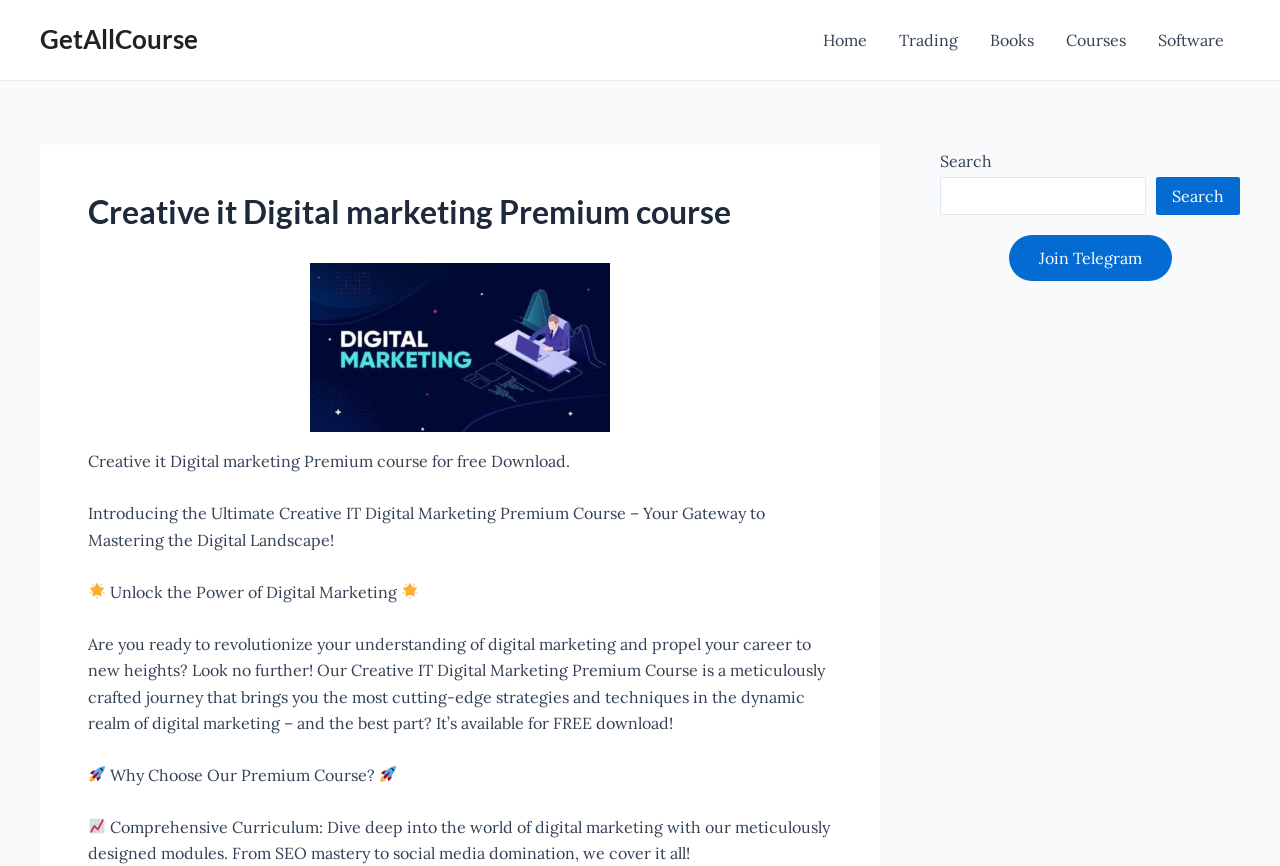What is the theme of the course?
Using the information from the image, give a concise answer in one word or a short phrase.

Digital marketing